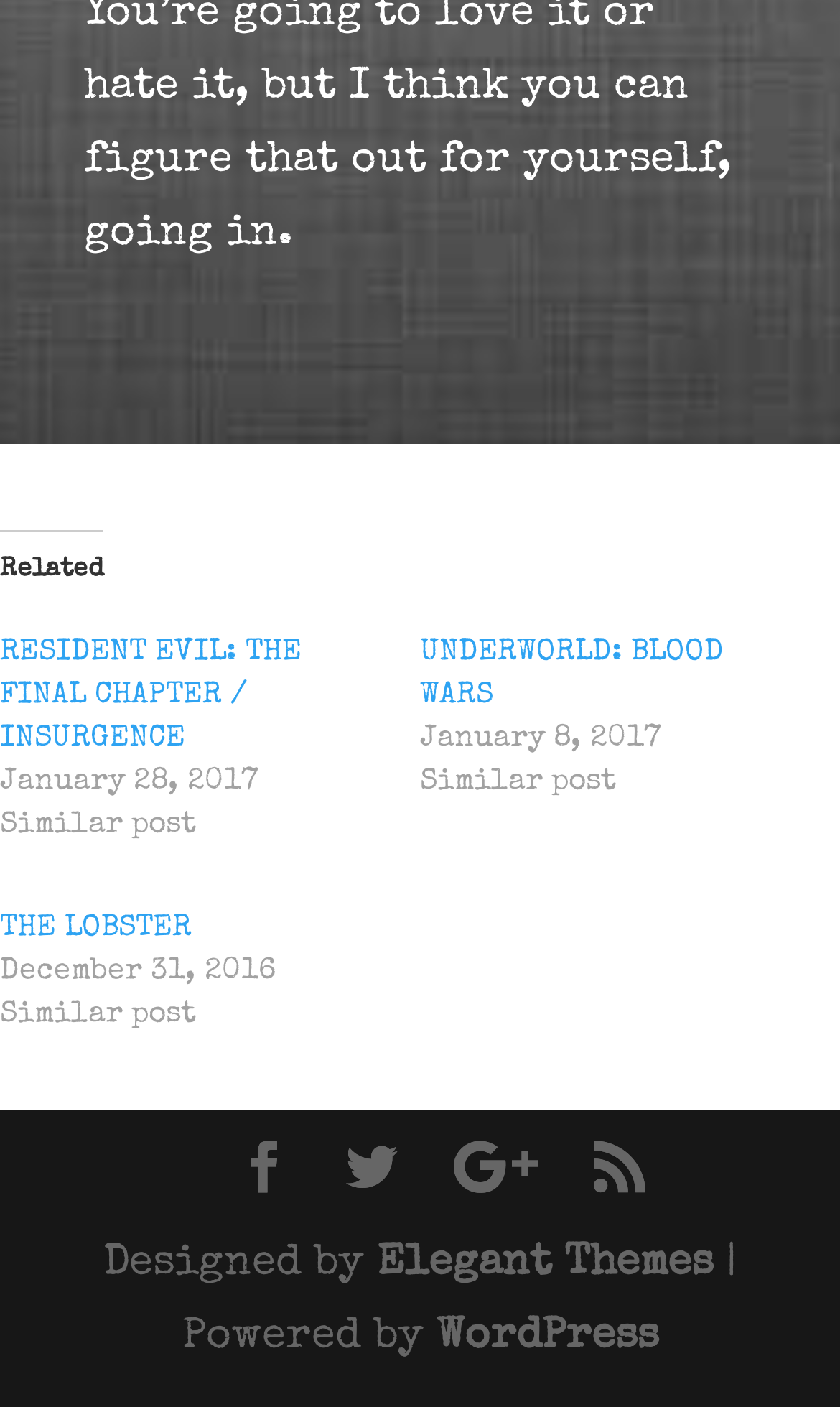Indicate the bounding box coordinates of the clickable region to achieve the following instruction: "Get a free personal loan quote."

None